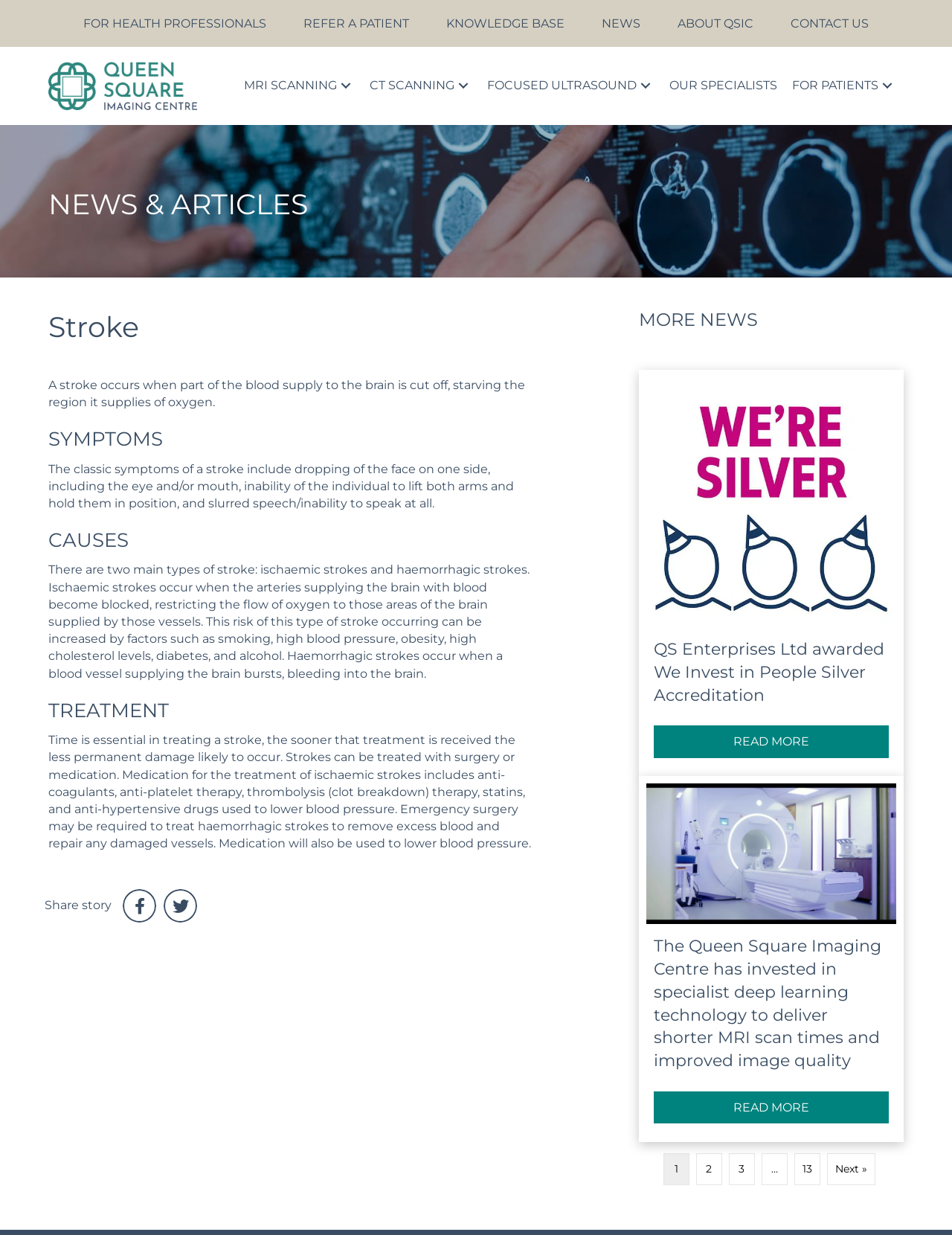Please examine the image and answer the question with a detailed explanation:
What is the name of the imaging centre mentioned on this webpage?

The name of the imaging centre mentioned on this webpage is Queen Square Imaging Centre, which is evident from the logo and the various references to it throughout the webpage.